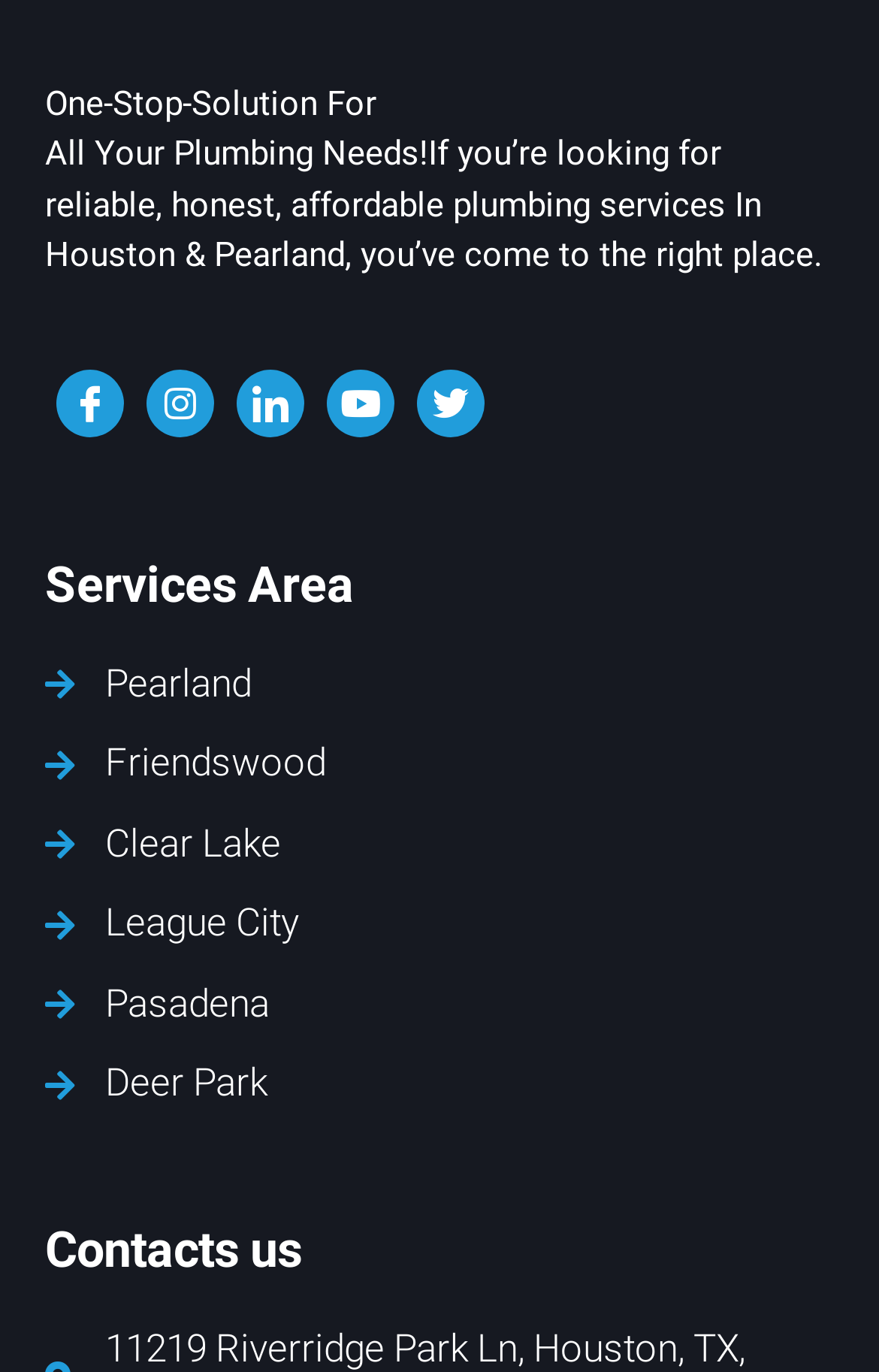Determine the bounding box for the described UI element: "aria-label="twiter"".

[0.474, 0.269, 0.551, 0.319]